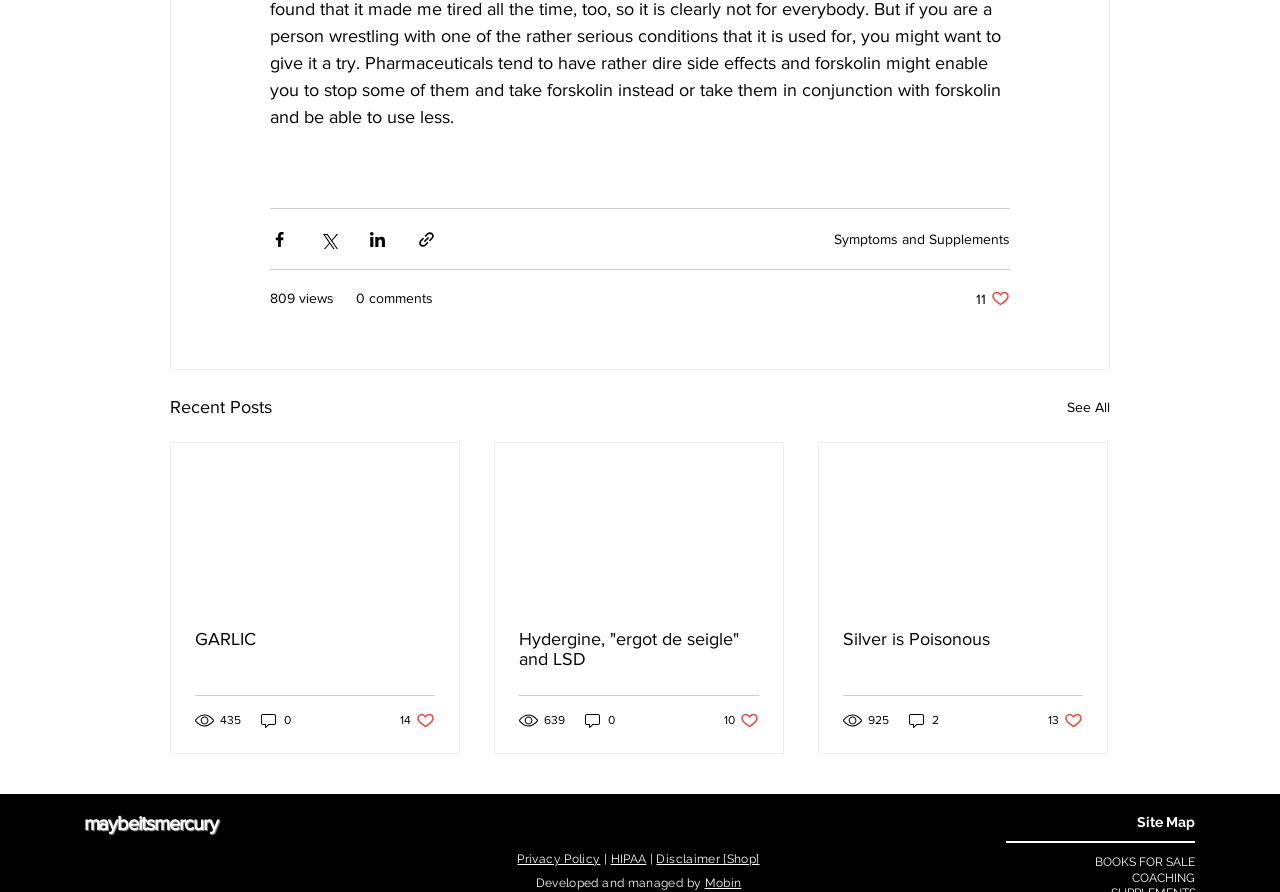What is the purpose of the 'Recent Posts' section?
Make sure to answer the question with a detailed and comprehensive explanation.

The 'Recent Posts' section is used to display a list of recent posts on the webpage, with each post showing its title, view count, and like count, allowing users to quickly browse through the latest content.